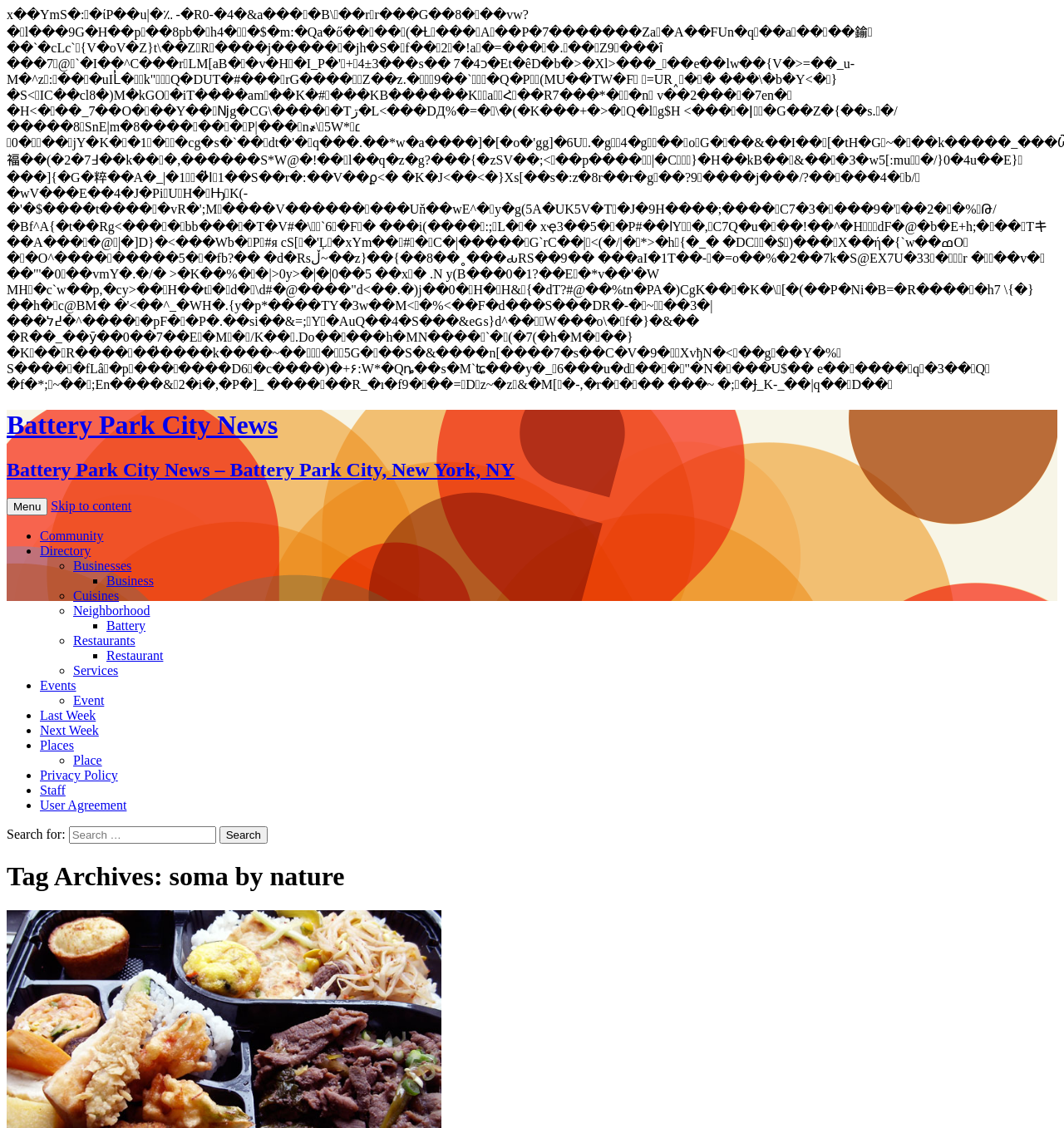Extract the bounding box coordinates for the described element: "Events". The coordinates should be represented as four float numbers between 0 and 1: [left, top, right, bottom].

[0.038, 0.601, 0.072, 0.614]